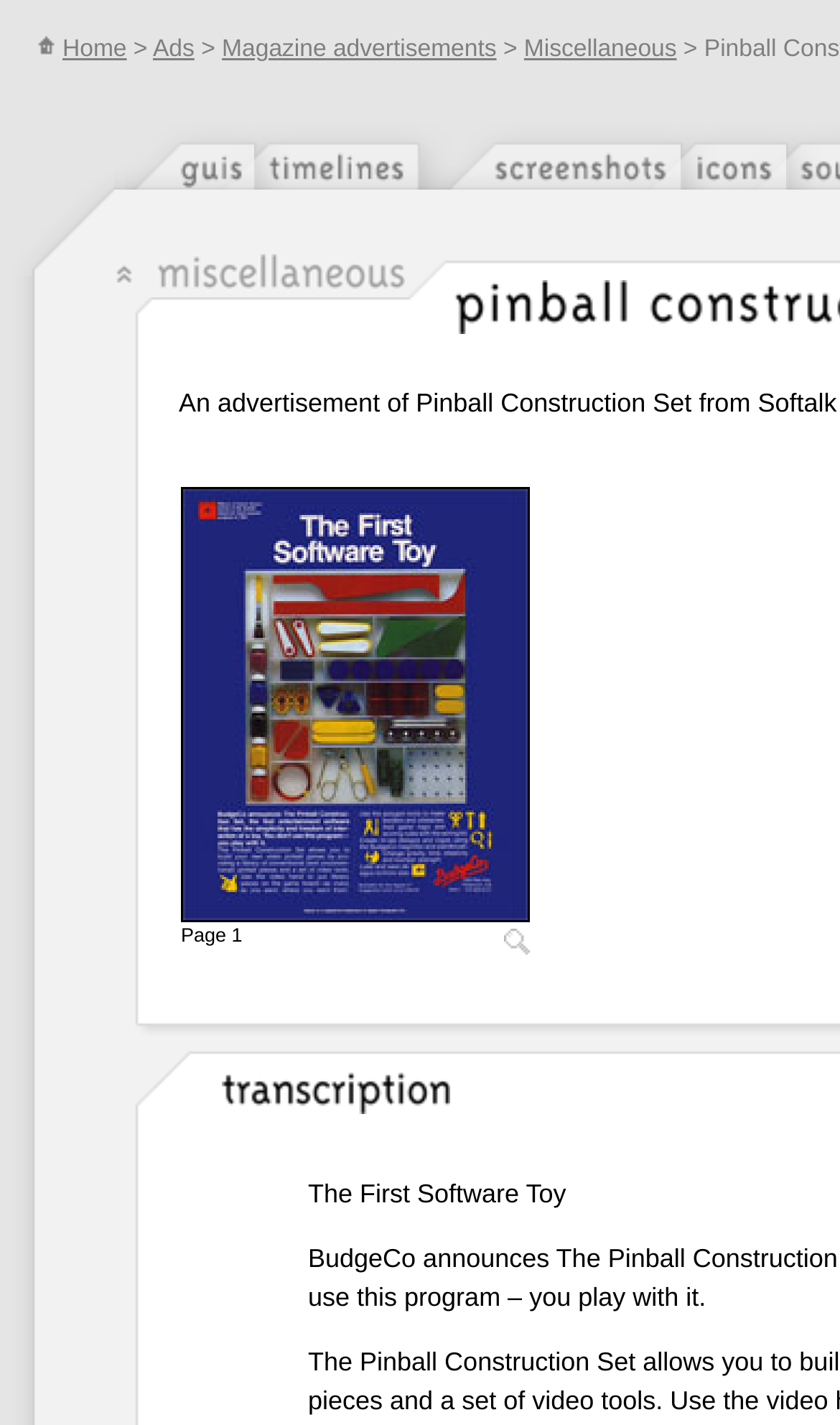Please identify the bounding box coordinates of the element's region that should be clicked to execute the following instruction: "Go back to 'Miscellaneous'". The bounding box coordinates must be four float numbers between 0 and 1, i.e., [left, top, right, bottom].

[0.136, 0.189, 0.485, 0.215]